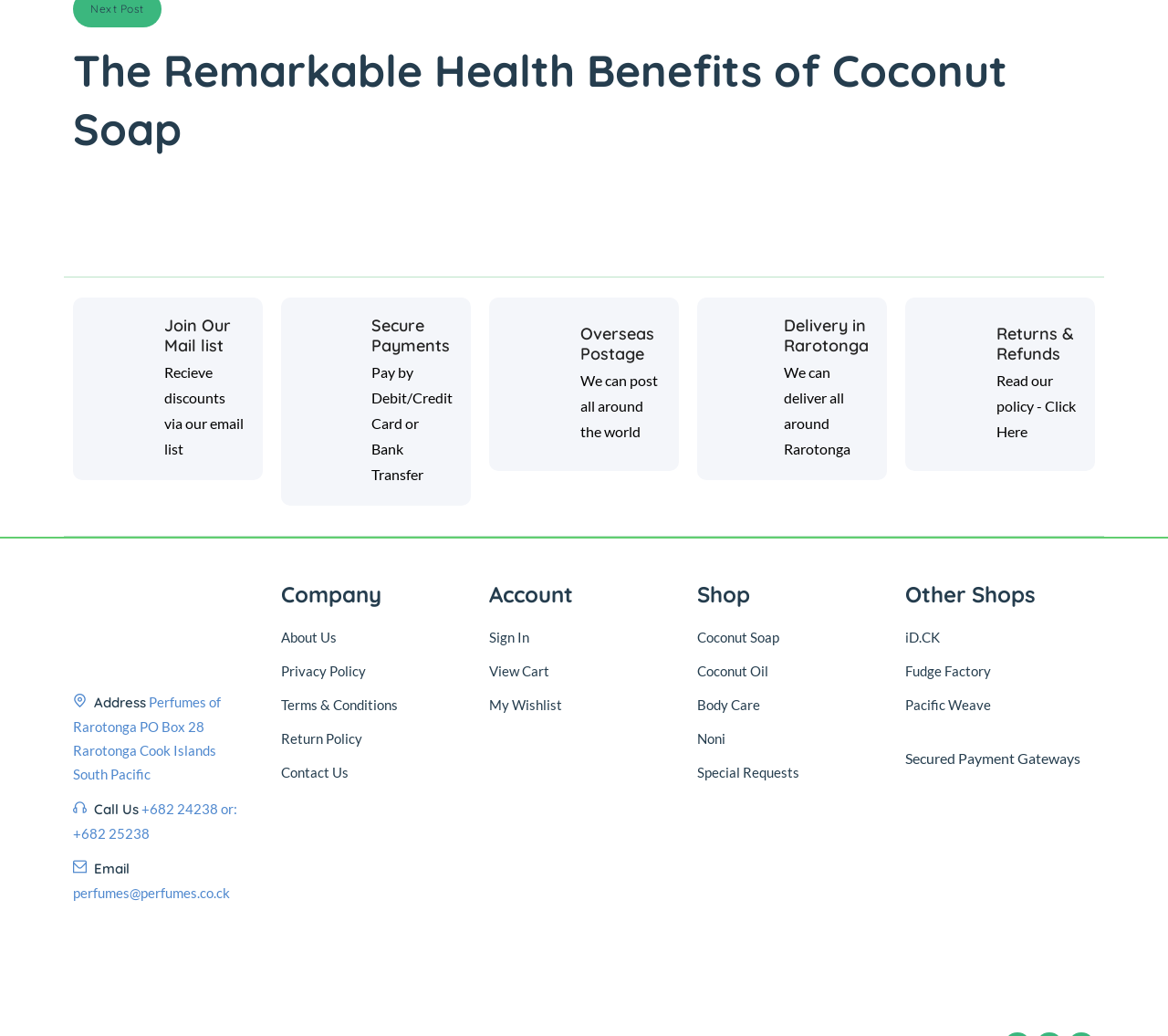Please identify the bounding box coordinates of the element that needs to be clicked to execute the following command: "Click Secure Payments". Provide the bounding box using four float numbers between 0 and 1, formatted as [left, top, right, bottom].

[0.318, 0.305, 0.388, 0.343]